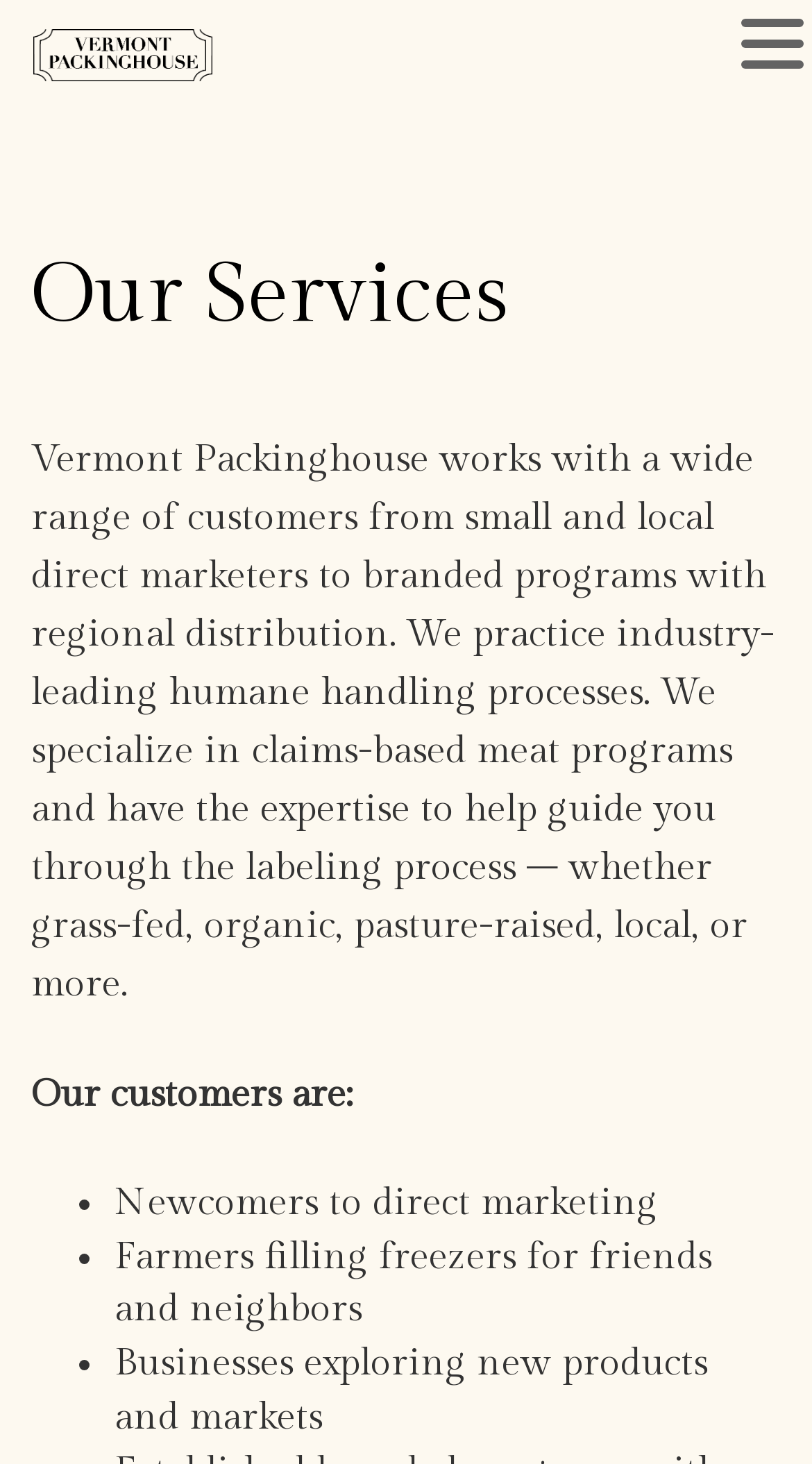Provide a single word or phrase to answer the given question: 
What is the logo of Vermont Packing House?

Logo